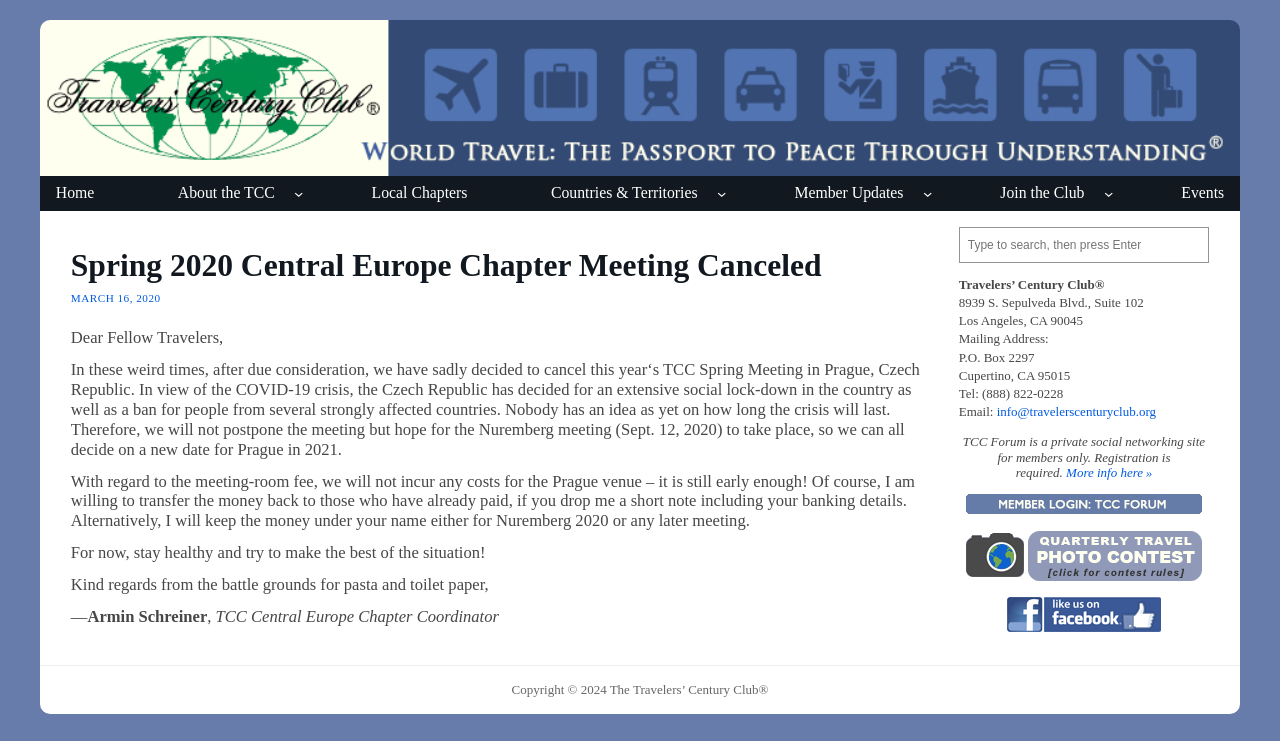From the webpage screenshot, identify the region described by More info here ». Provide the bounding box coordinates as (top-left x, top-left y, bottom-right x, bottom-right y), with each value being a floating point number between 0 and 1.

[0.833, 0.628, 0.9, 0.648]